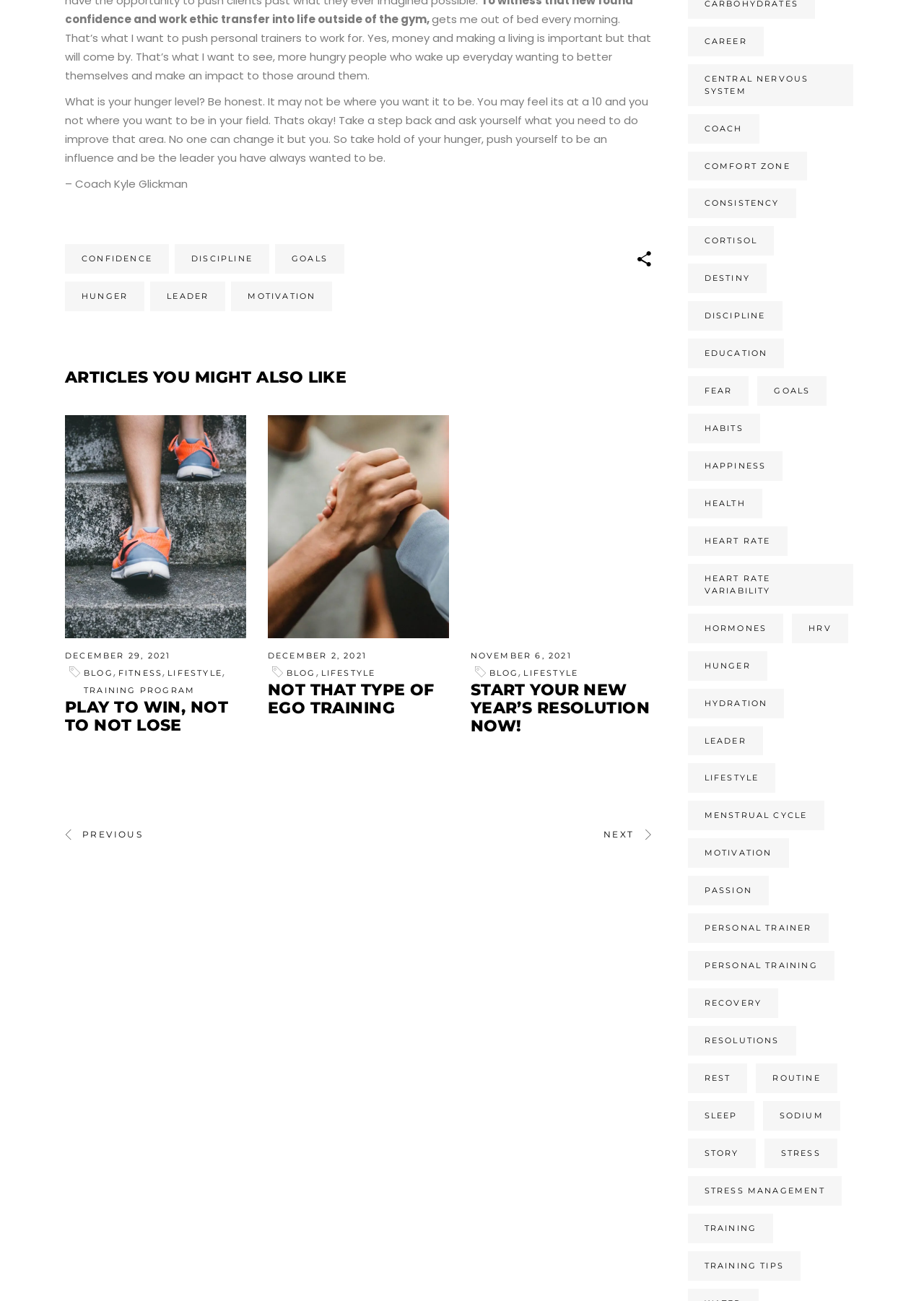What are the categories of articles on this webpage?
Look at the image and provide a short answer using one word or a phrase.

BLOG, FITNESS, LIFESTYLE, TRAINING PROGRAM